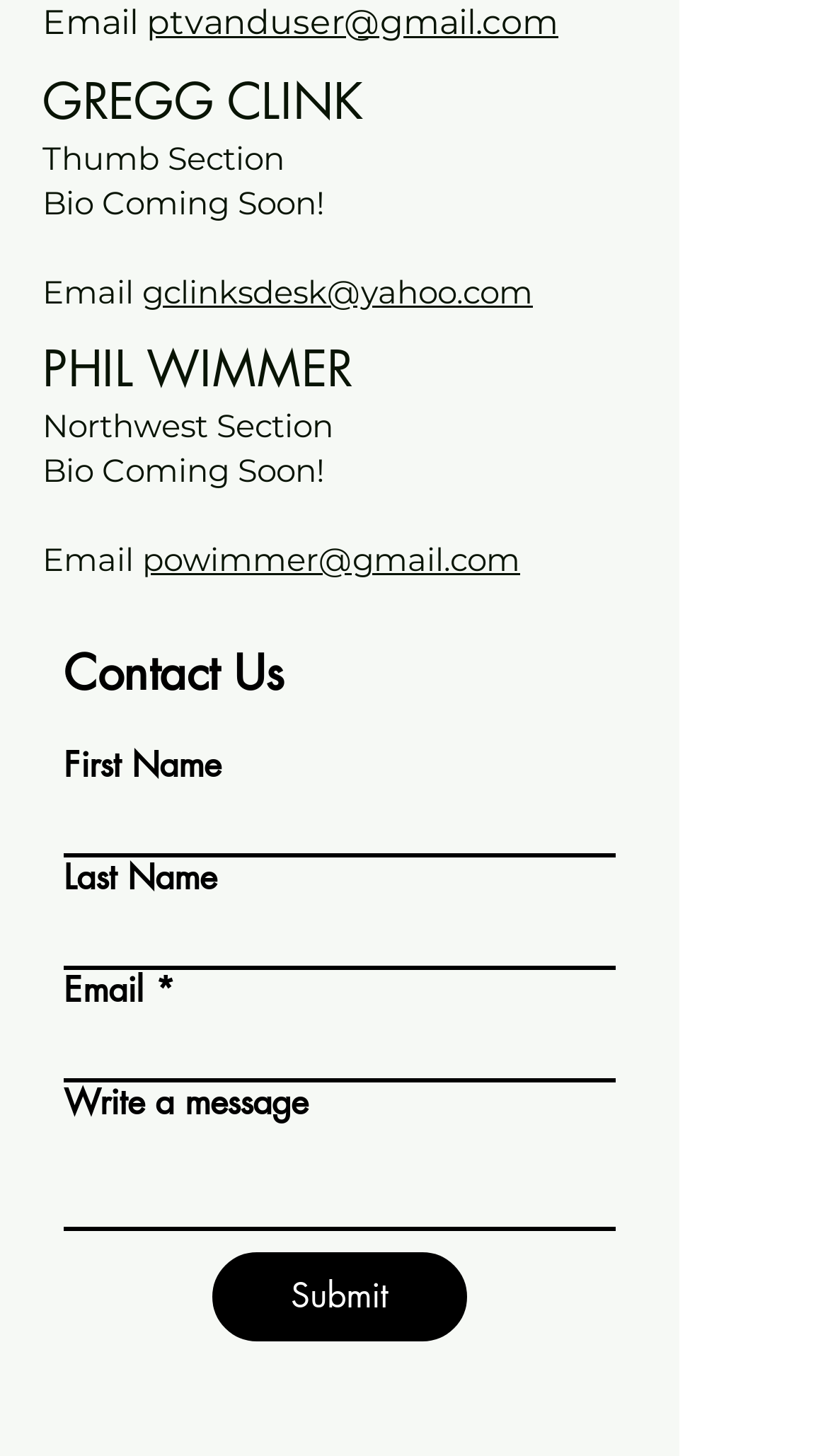Please mark the clickable region by giving the bounding box coordinates needed to complete this instruction: "Write a message".

[0.077, 0.773, 0.744, 0.846]